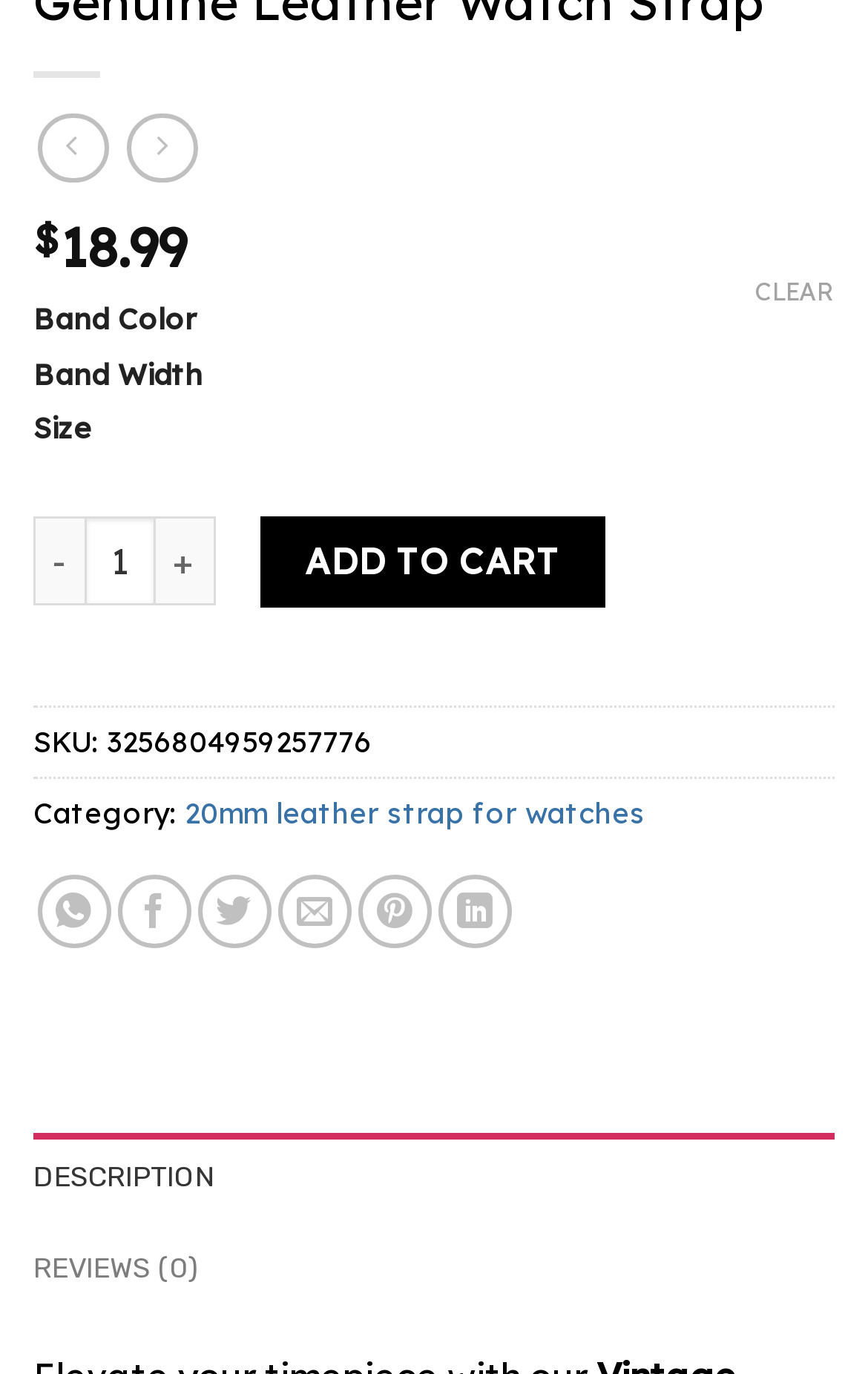Please determine the bounding box coordinates of the element's region to click in order to carry out the following instruction: "Click the Share on WhatsApp link". The coordinates should be four float numbers between 0 and 1, i.e., [left, top, right, bottom].

[0.043, 0.637, 0.127, 0.69]